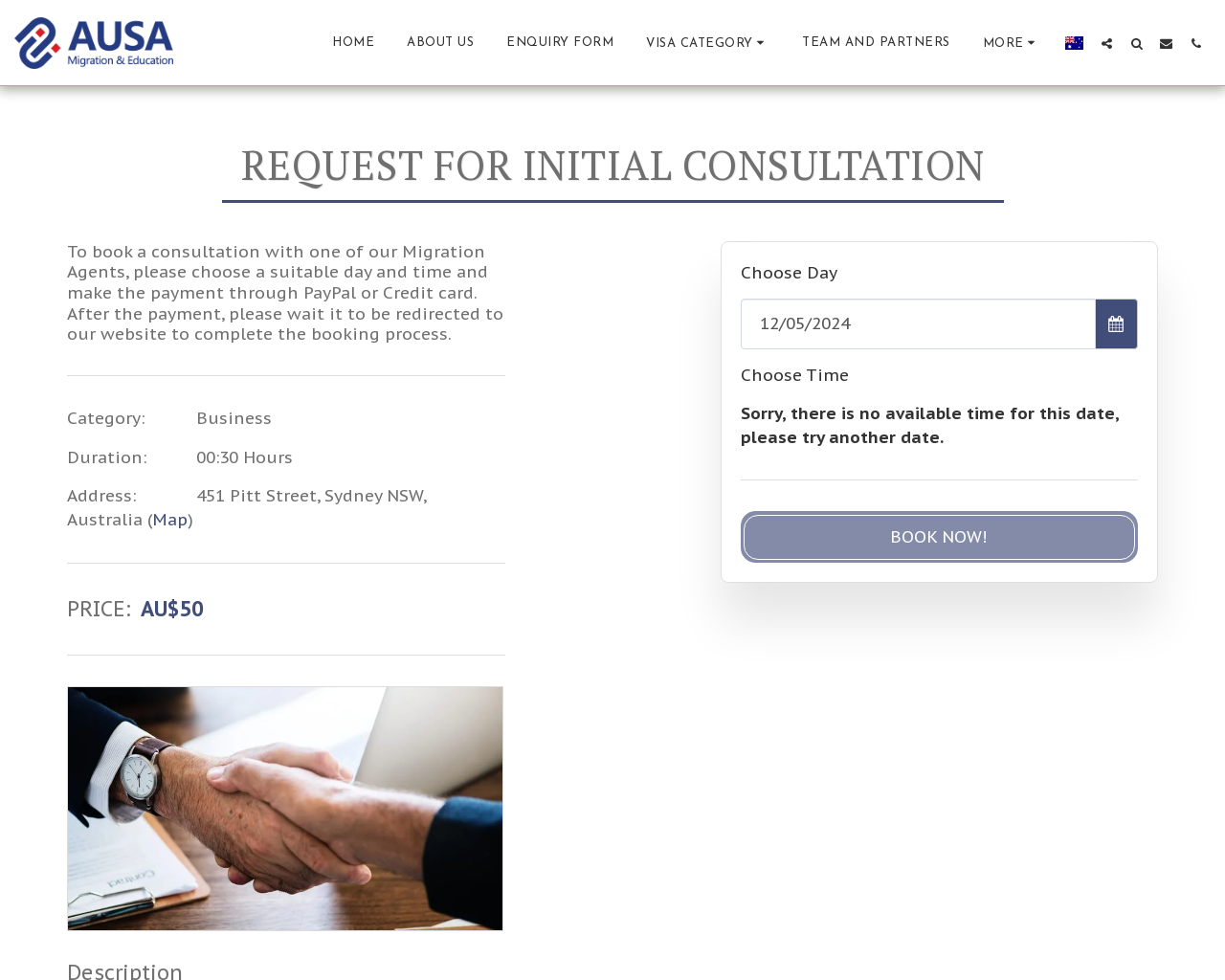What is the address of the consultation location?
Please provide a single word or phrase as your answer based on the image.

451 Pitt Street, Sydney NSW, Australia